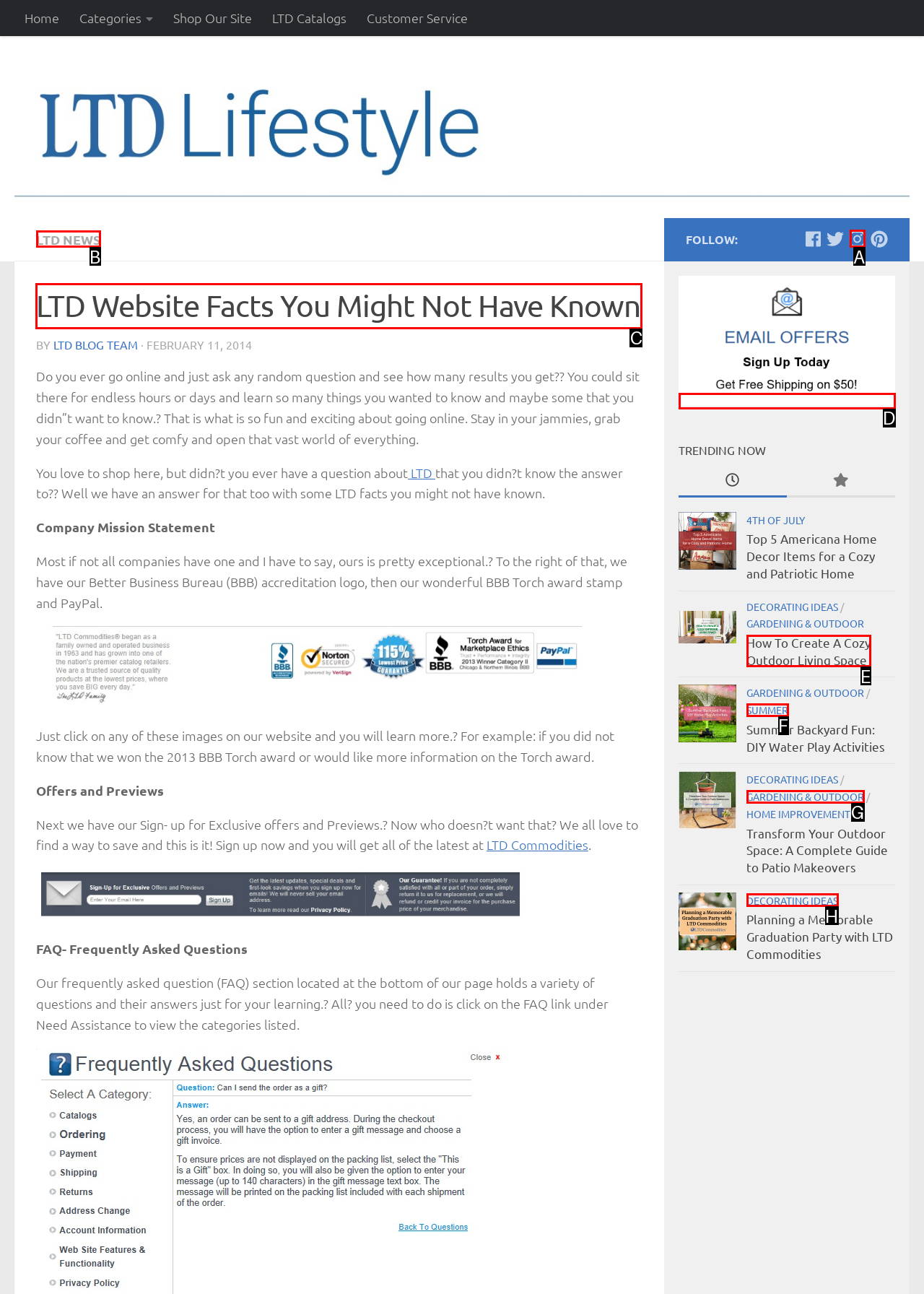Select the proper HTML element to perform the given task: Read the blog post about LTD Website Facts Answer with the corresponding letter from the provided choices.

C